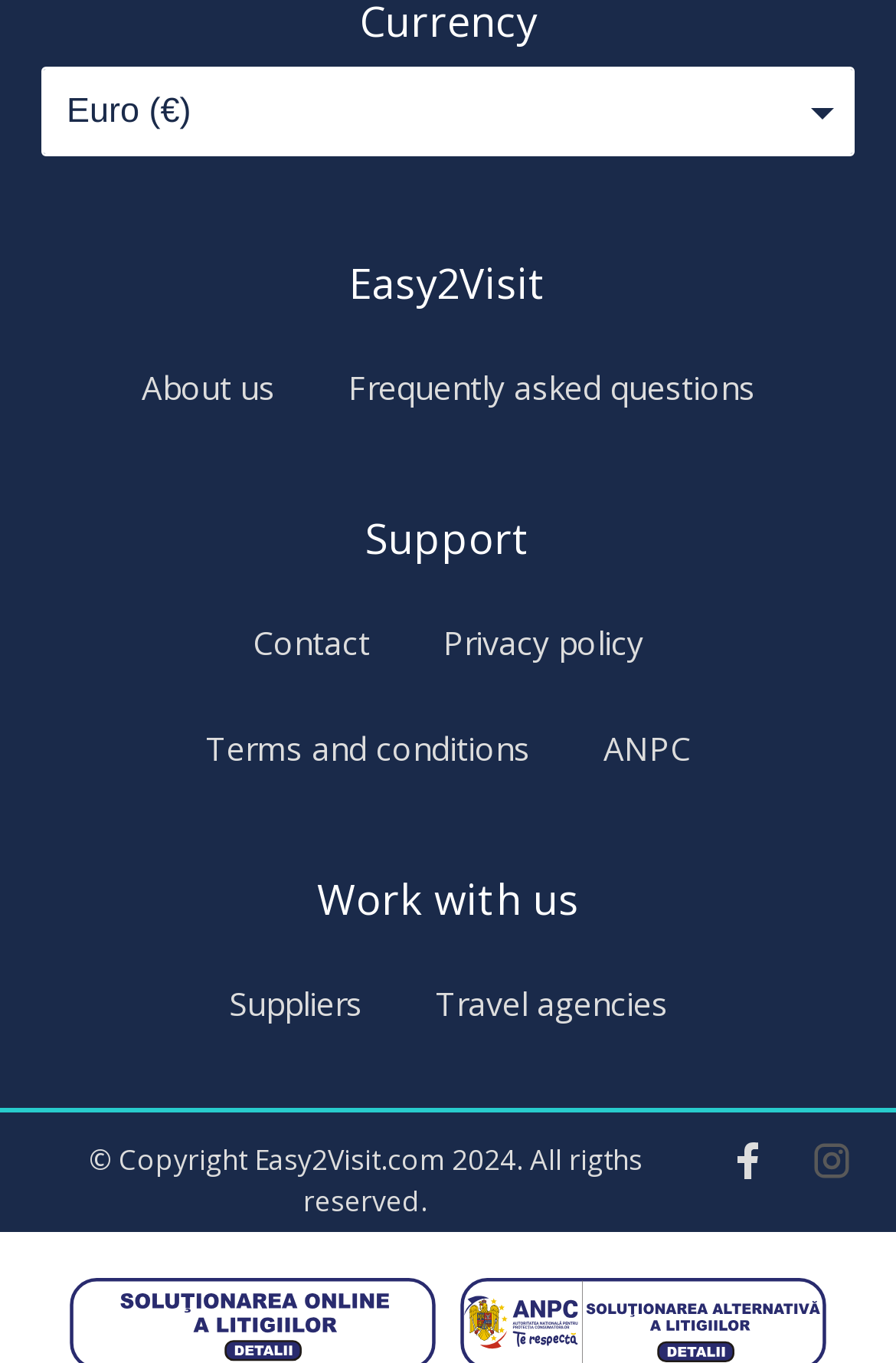Locate the bounding box coordinates of the clickable region to complete the following instruction: "Visit the about us page."

[0.117, 0.249, 0.347, 0.318]